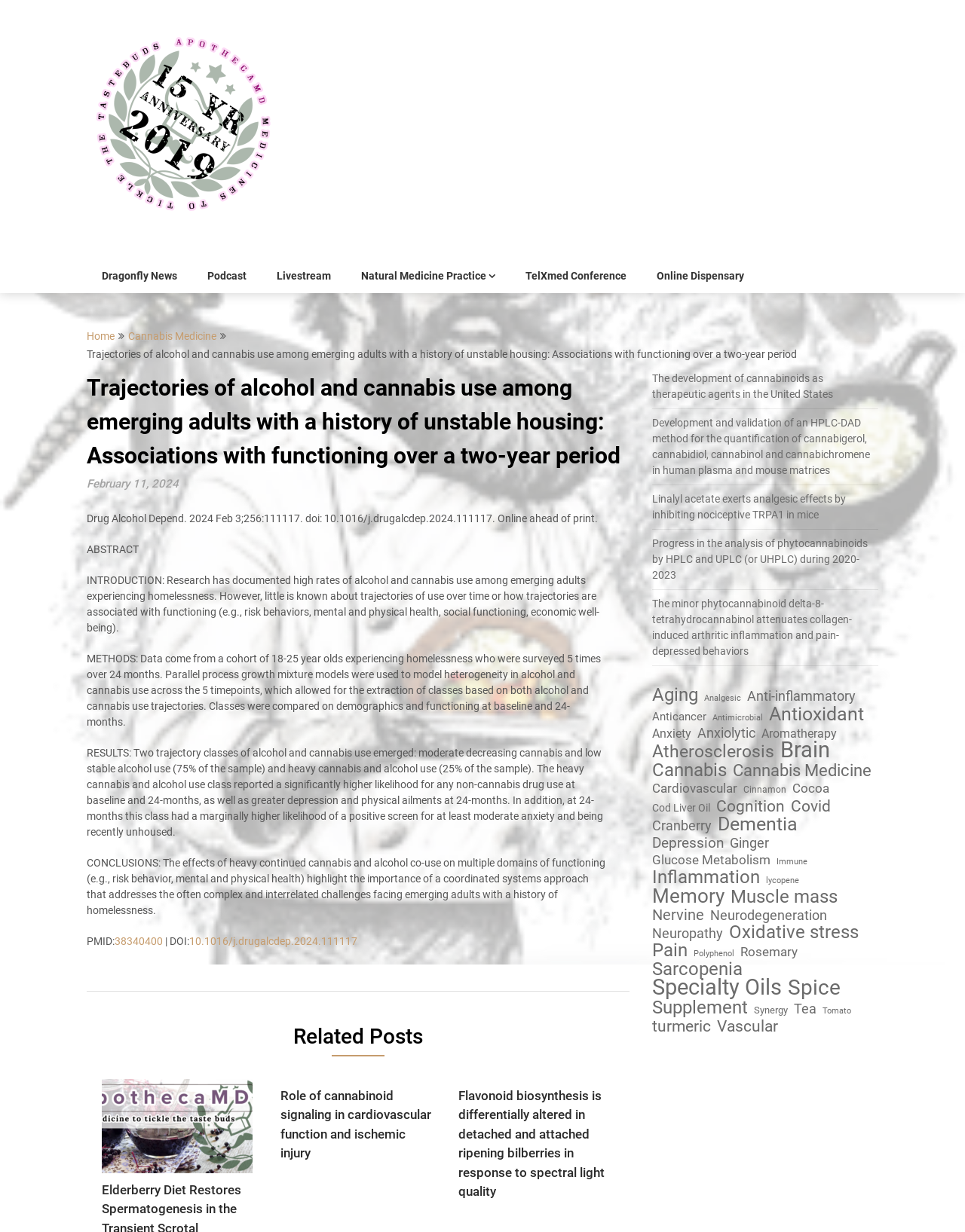Could you specify the bounding box coordinates for the clickable section to complete the following instruction: "View related posts"?

[0.105, 0.829, 0.637, 0.857]